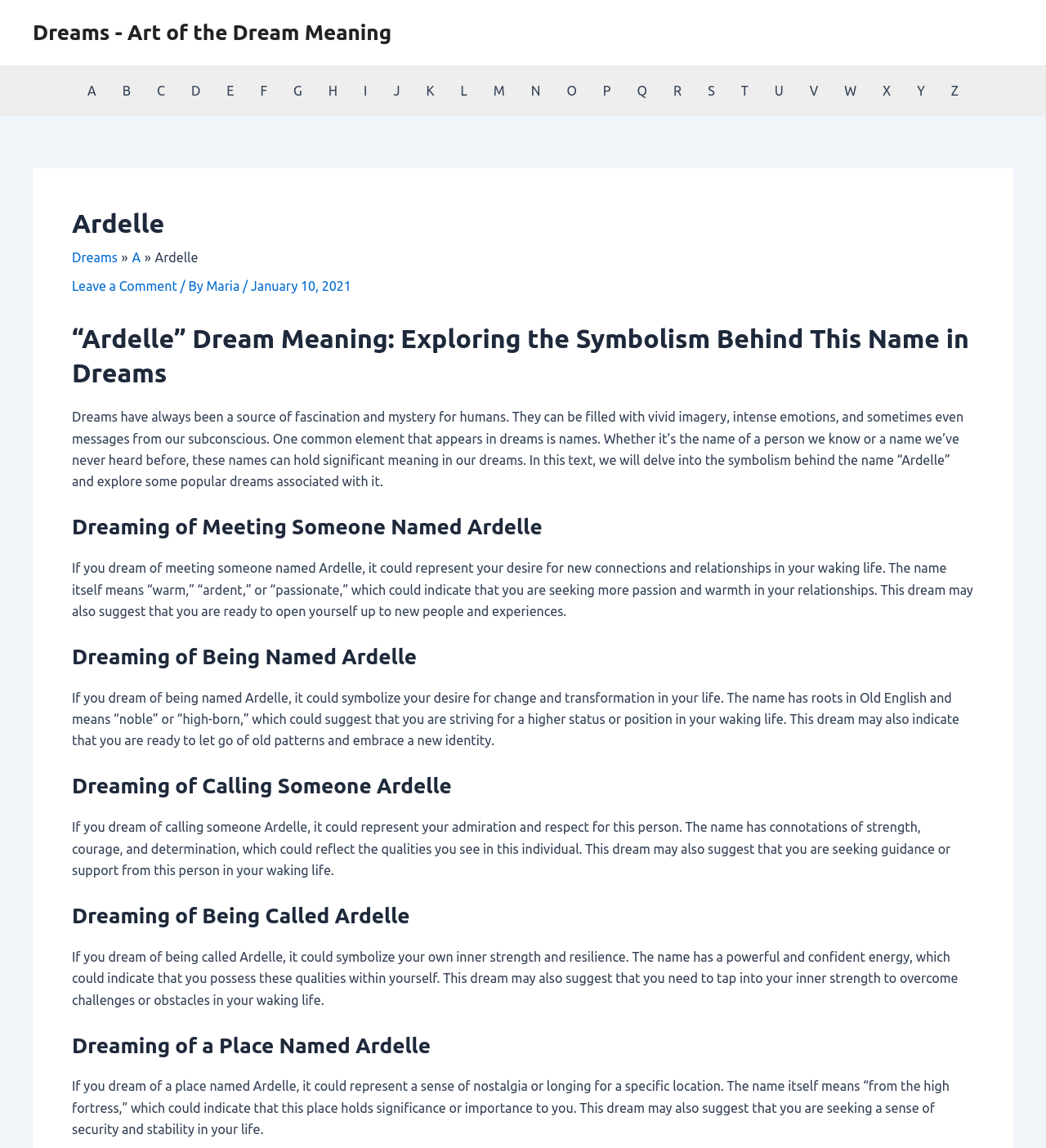Please identify the bounding box coordinates of the region to click in order to complete the task: "Click contact us". The coordinates must be four float numbers between 0 and 1, specified as [left, top, right, bottom].

None